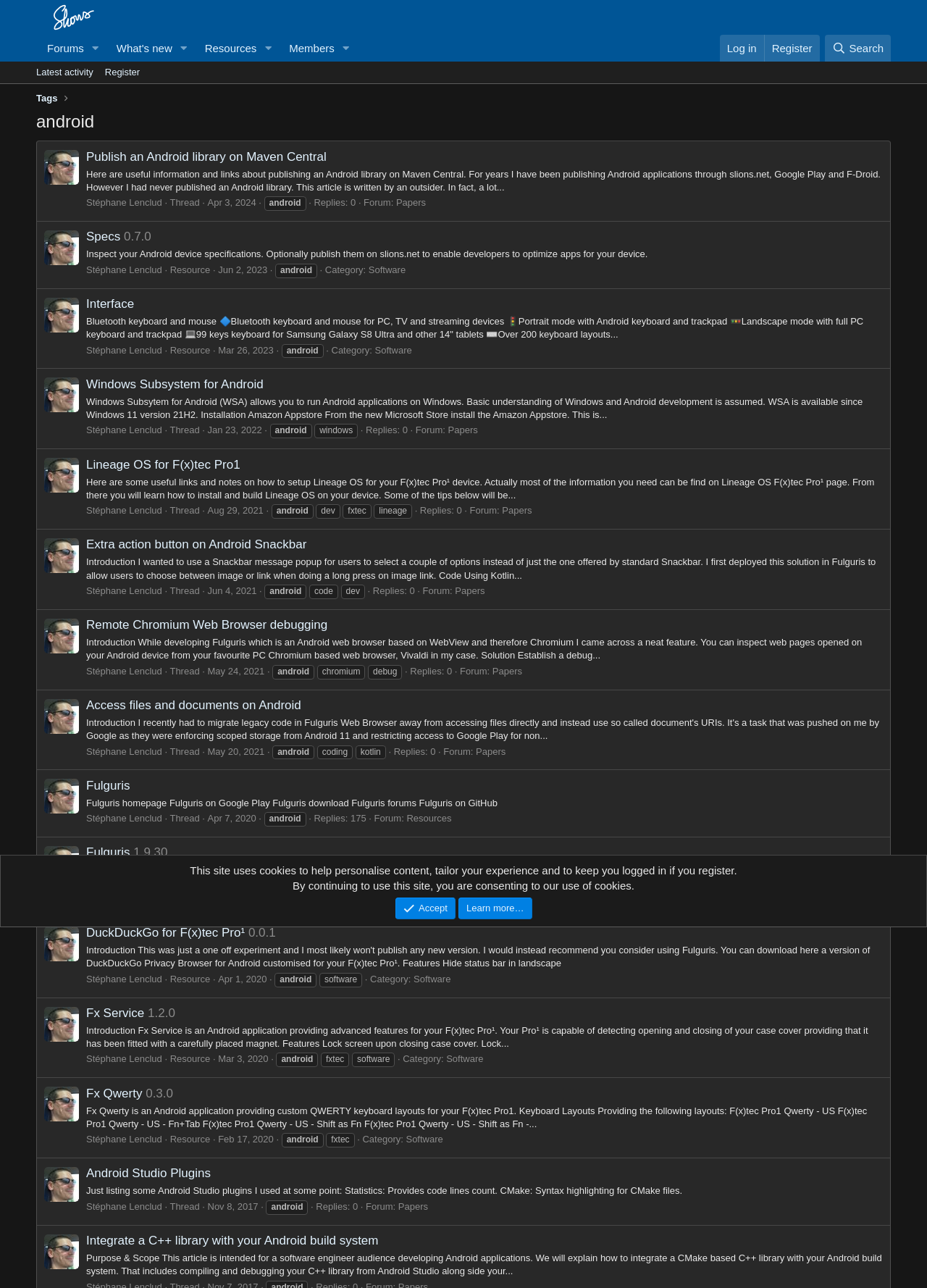What is the name of the website?
Analyze the screenshot and provide a detailed answer to the question.

The name of the website can be found in the top-left corner of the webpage, where it says 'android | Slions'.